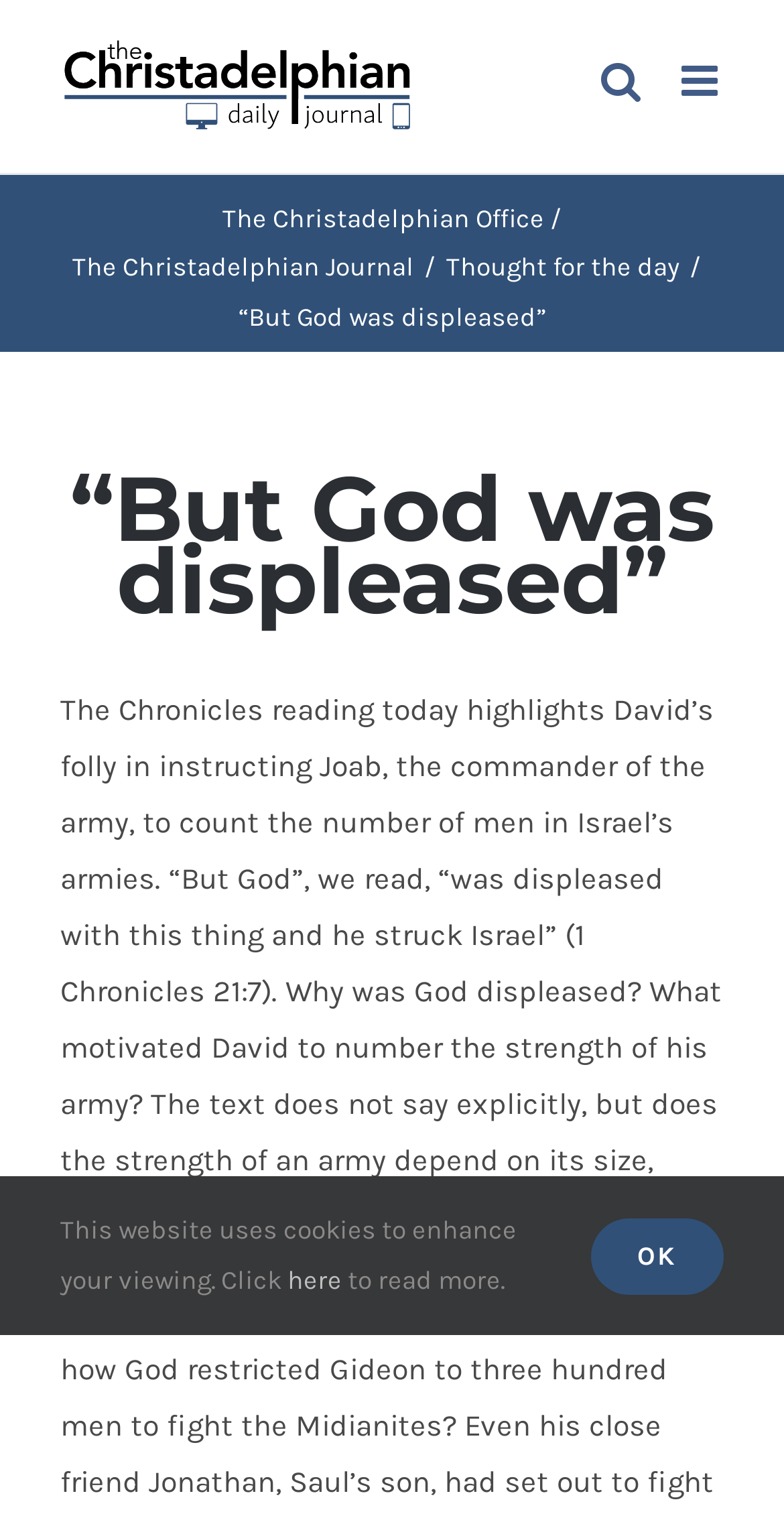What is the main title displayed on this webpage?

“But God was displeased”